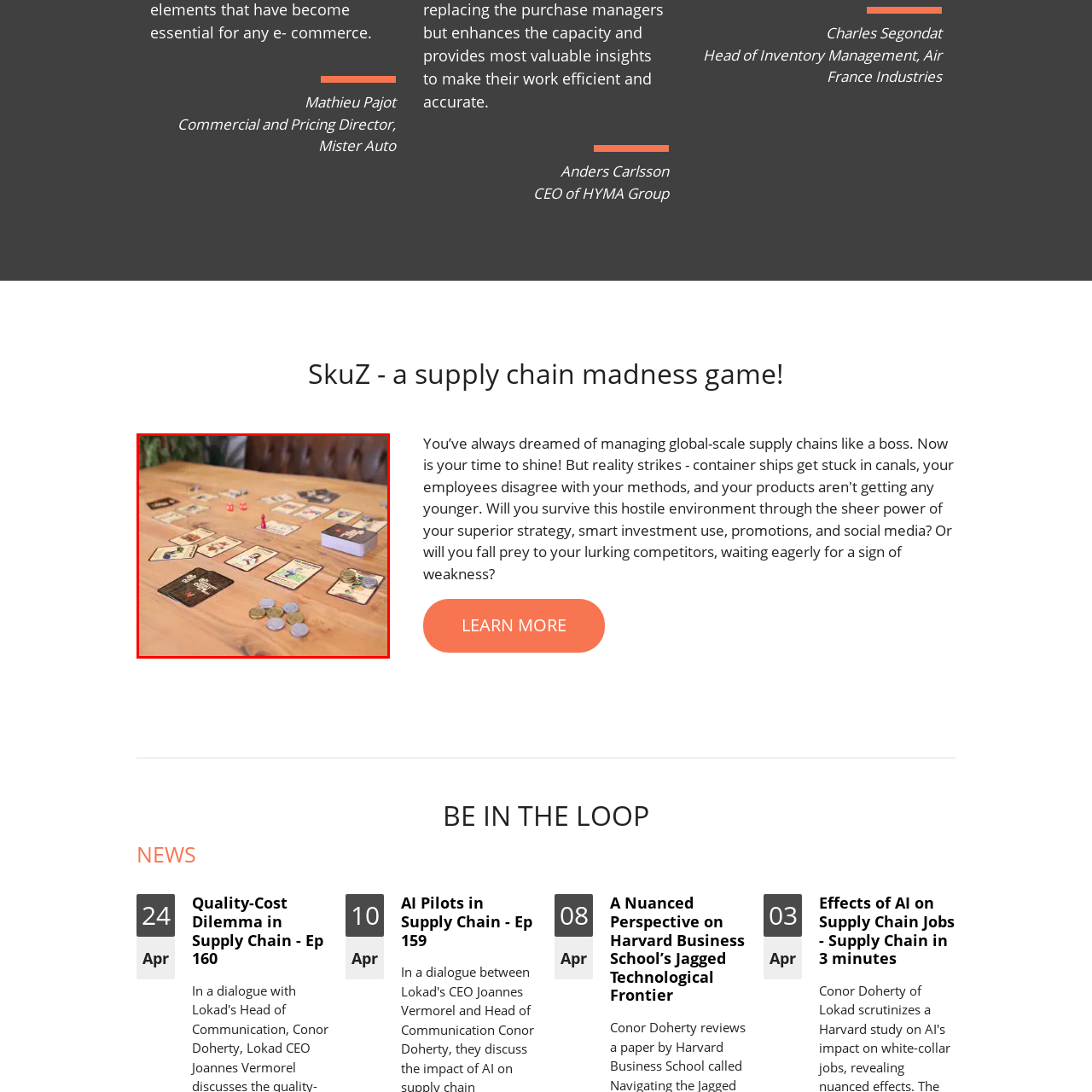Elaborate on the image enclosed by the red box with a detailed description.

The image showcases a lively tabletop scene from the game "SkuZ - a supply chain madness game!" The game elements are prominently displayed on a wooden table, featuring a variety of cards arranged in a strategic layout, which suggest multiple gameplay options. Among the components, two red dice and a set of coins are scattered, adding to the interactive feel of the game. 

At the center of the action, a figurine stands as a player marker, indicating a participant's position in the game. The cards depict whimsical characters and scenarios related to supply chain management, highlighting the game's thematic focus. The overall atmosphere conveys a sense of fun and engagement, making it clear that this game is designed for social interaction and strategic thinking.